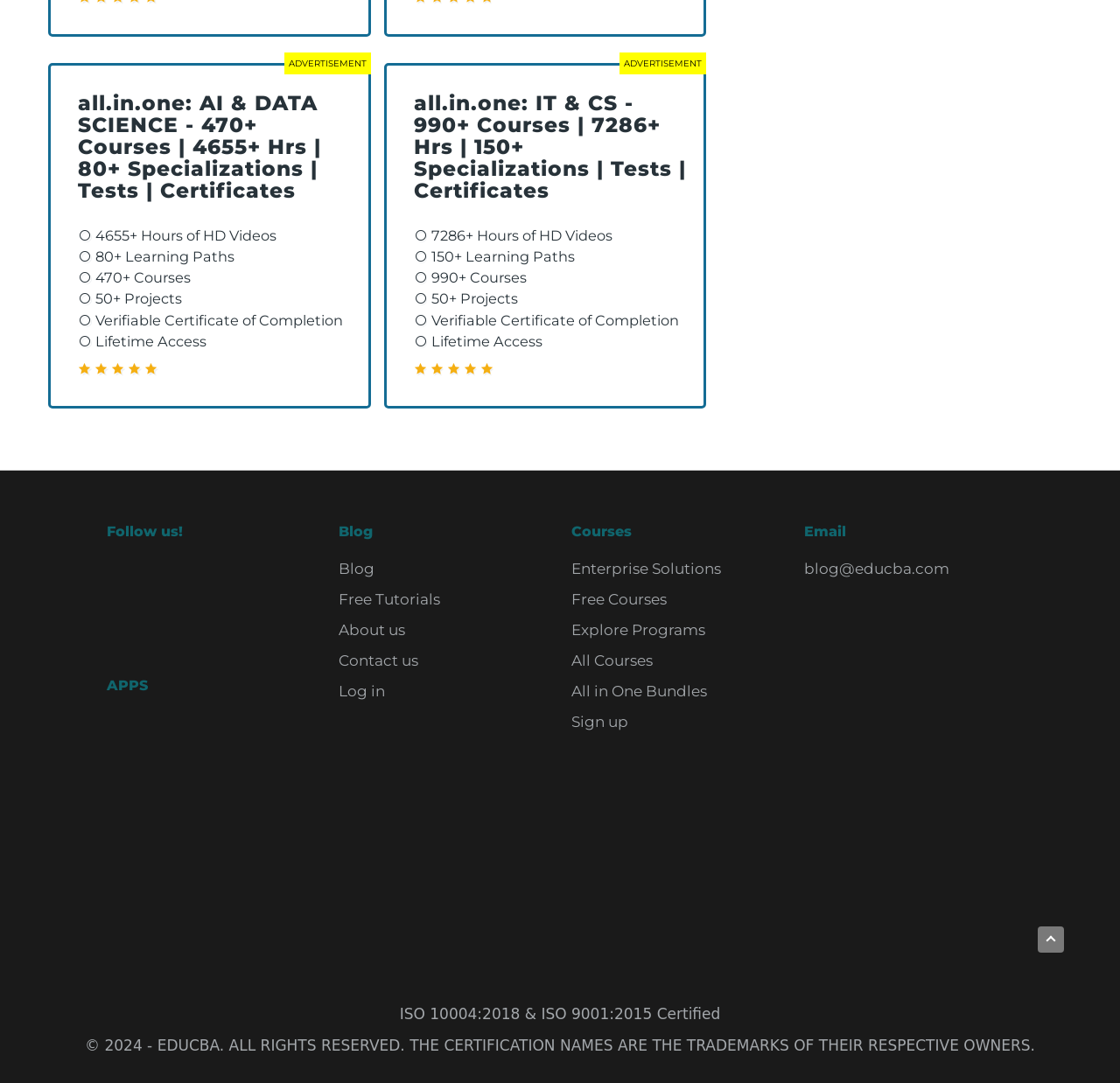Locate the bounding box coordinates of the element that should be clicked to execute the following instruction: "Contact EDUCBA".

[0.303, 0.602, 0.374, 0.618]